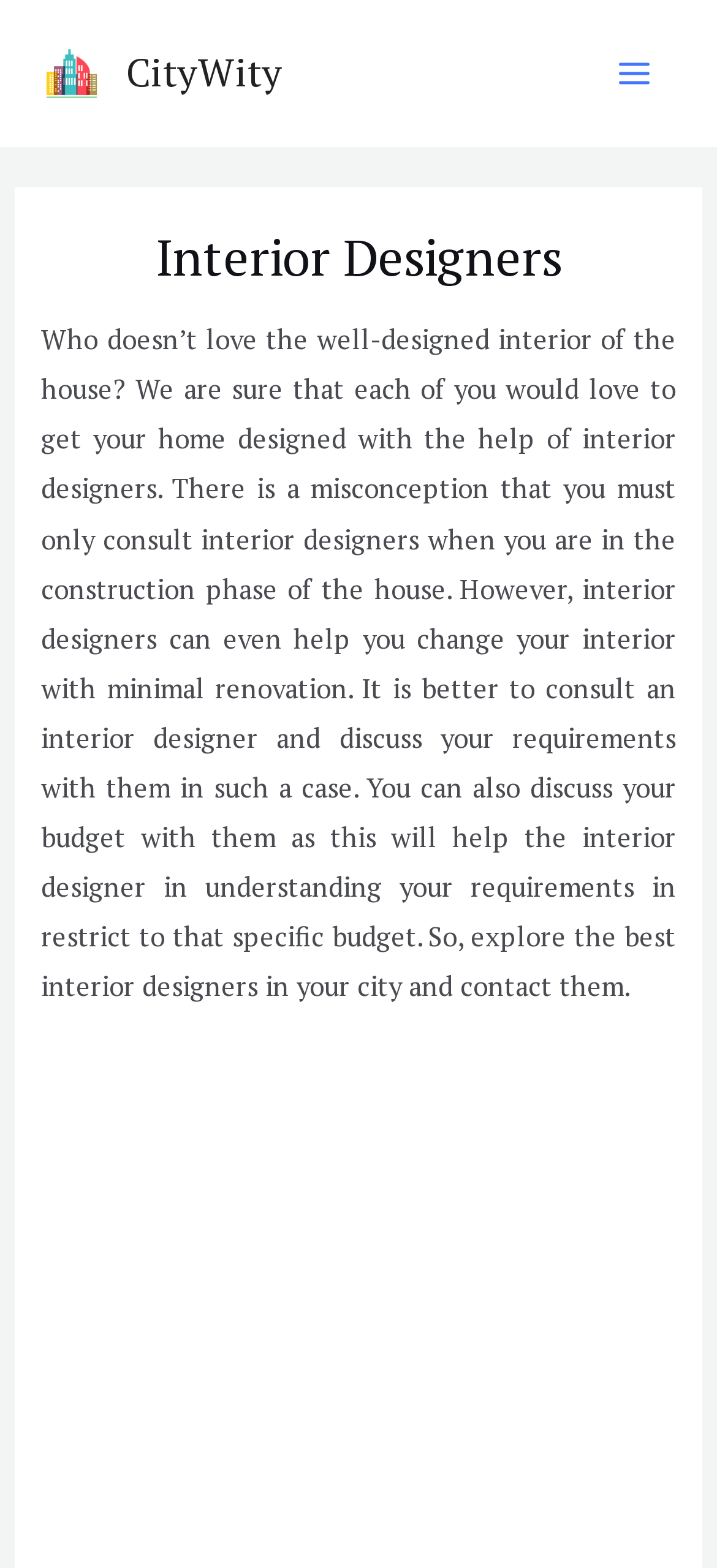Refer to the element description alt="CityWity" and identify the corresponding bounding box in the screenshot. Format the coordinates as (top-left x, top-left y, bottom-right x, bottom-right y) with values in the range of 0 to 1.

[0.062, 0.034, 0.138, 0.056]